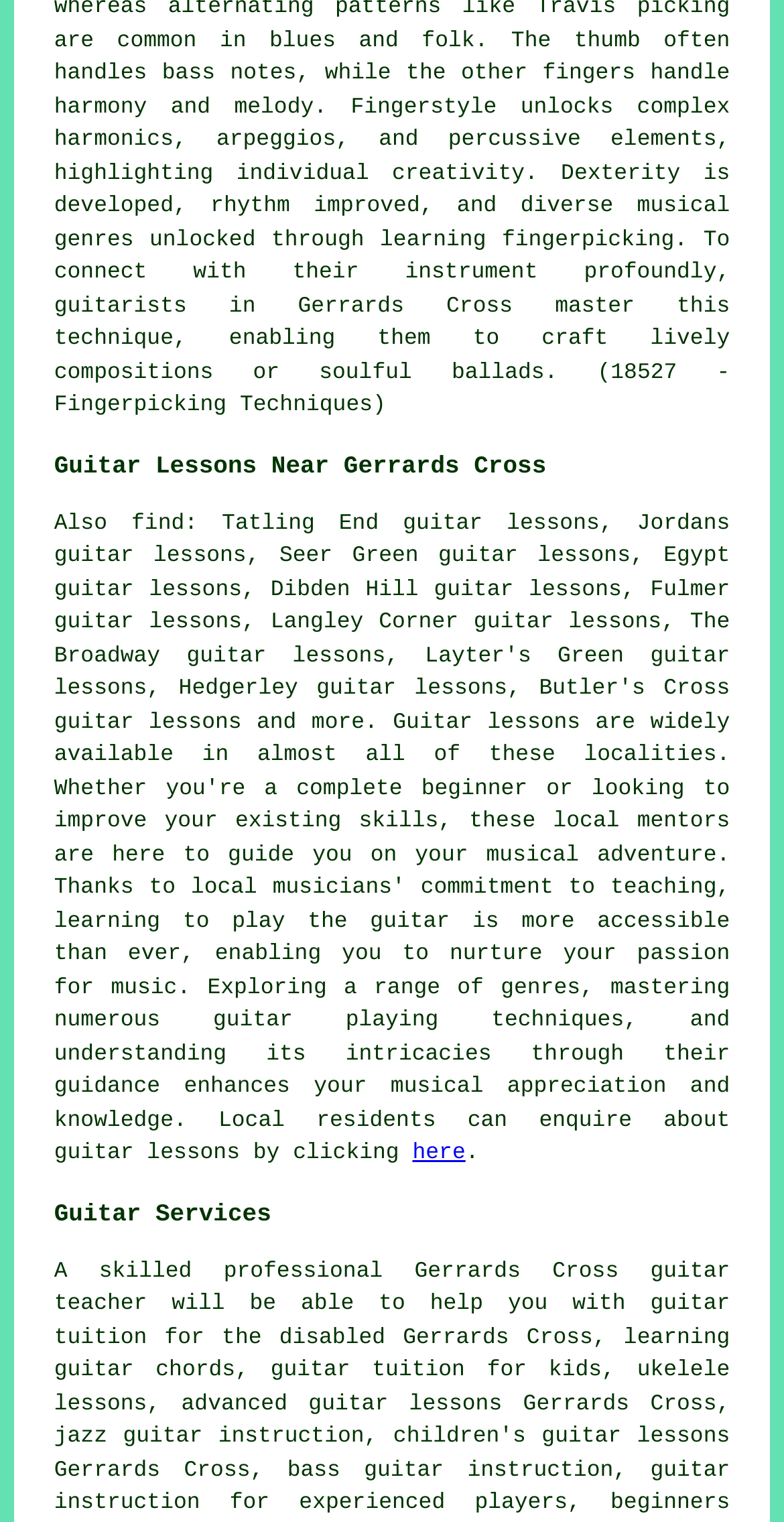Please determine the bounding box coordinates of the clickable area required to carry out the following instruction: "Find guitar lessons near Gerrards Cross". The coordinates must be four float numbers between 0 and 1, represented as [left, top, right, bottom].

[0.069, 0.294, 0.931, 0.318]